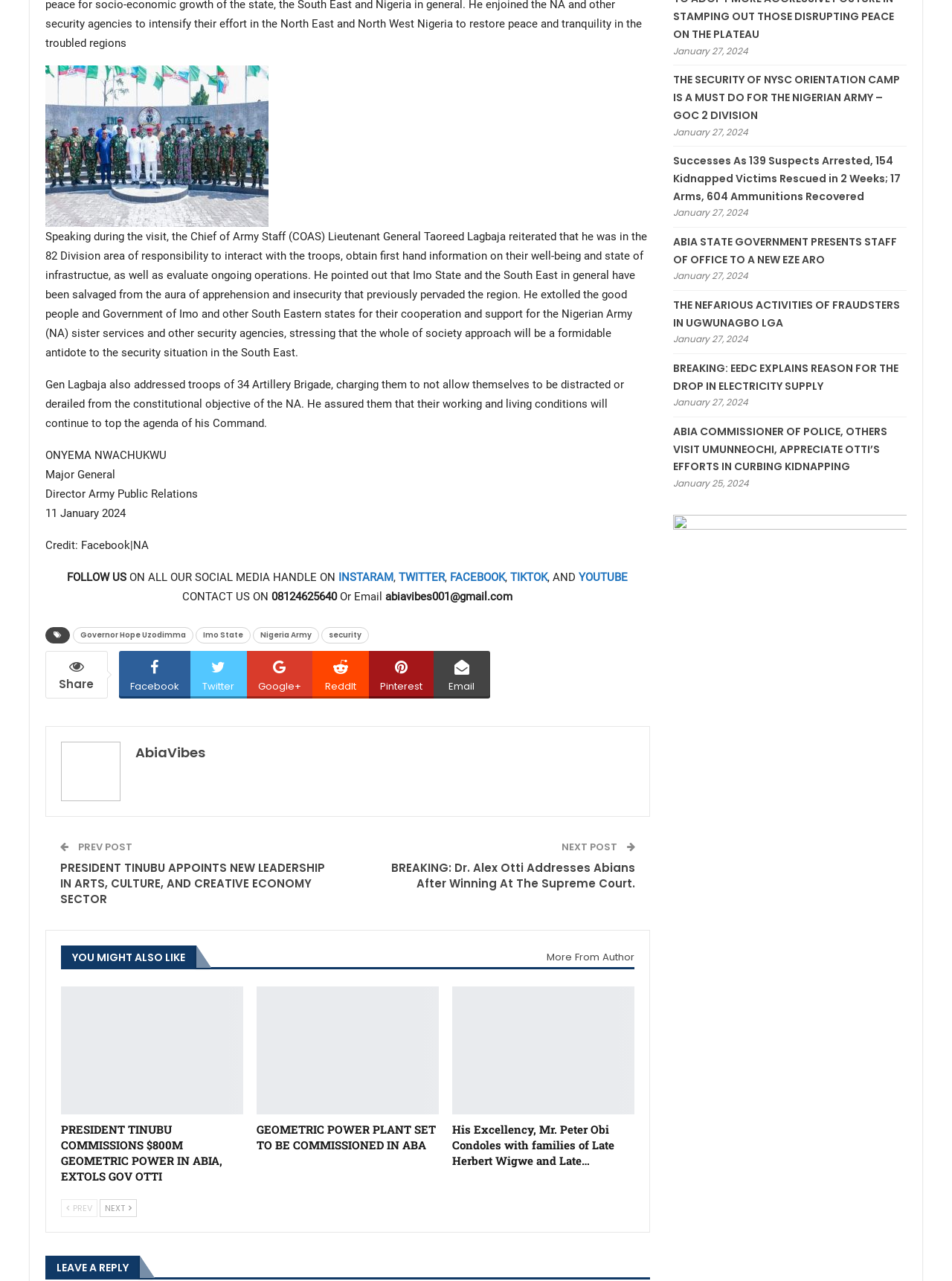Who is the author of the article?
Respond to the question with a well-detailed and thorough answer.

The answer can be found in the StaticText element with the text 'ONYEMA NWACHUKWU', which is located below the article title and above the article content.